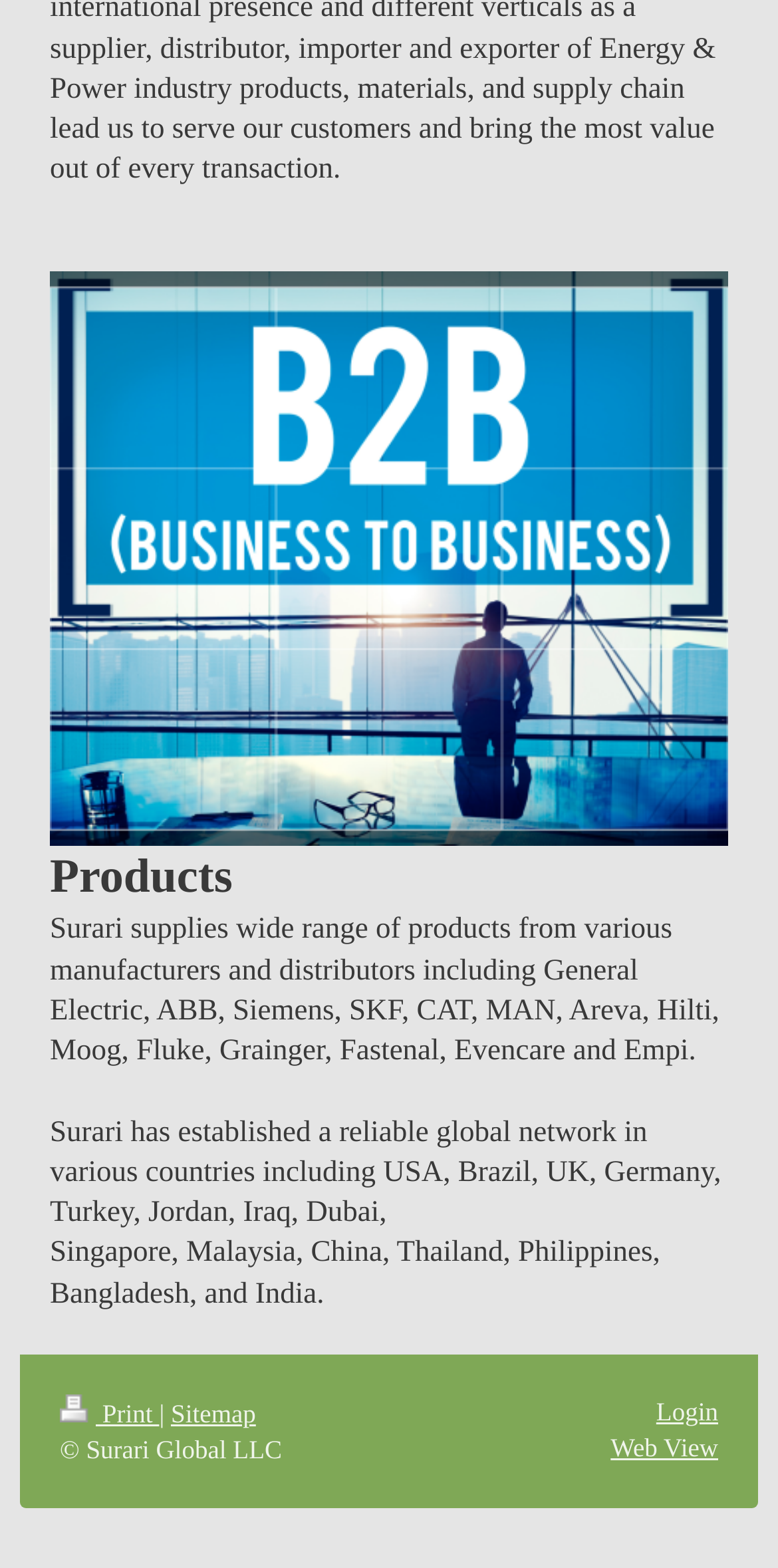What is the name of the company?
Can you provide an in-depth and detailed response to the question?

The company name can be found at the bottom of the webpage, in the copyright section, which states '© Surari Global LLC'.